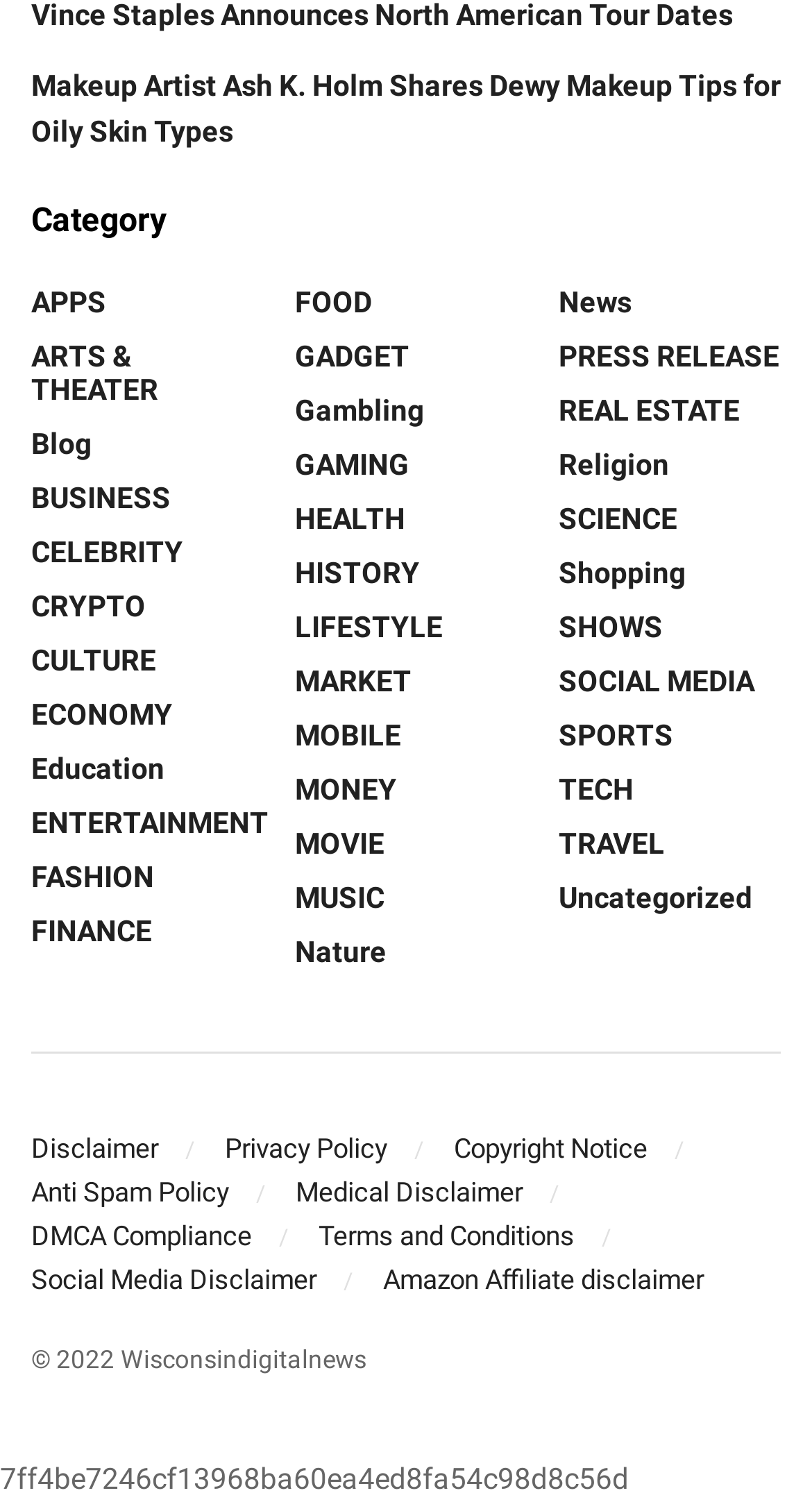Look at the image and answer the question in detail:
What is the purpose of the link 'Disclaimer'?

The link 'Disclaimer' is located at the bottom of the webpage, and it is likely that it provides disclaimer information about the webpage's content or usage.